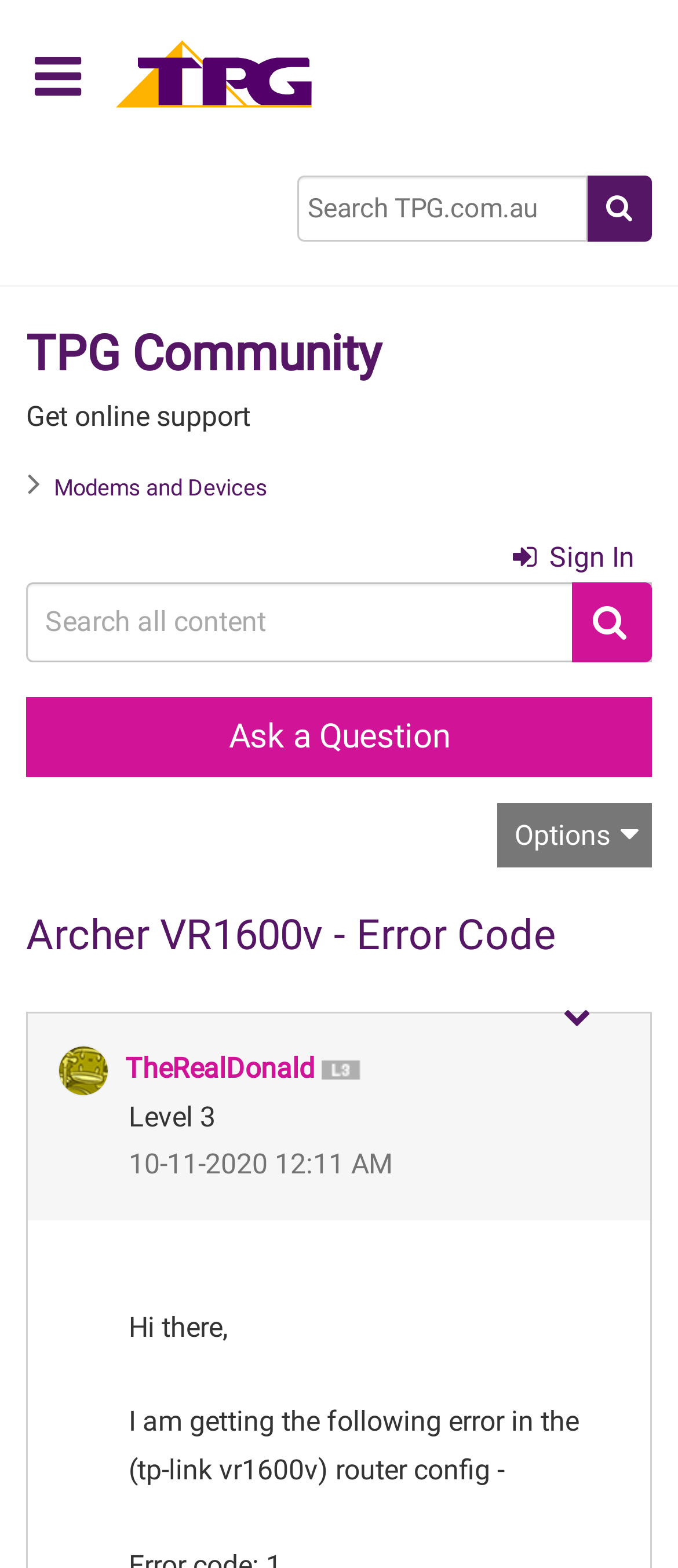Can you find the bounding box coordinates of the area I should click to execute the following instruction: "Go to home page"?

[0.162, 0.042, 0.469, 0.064]